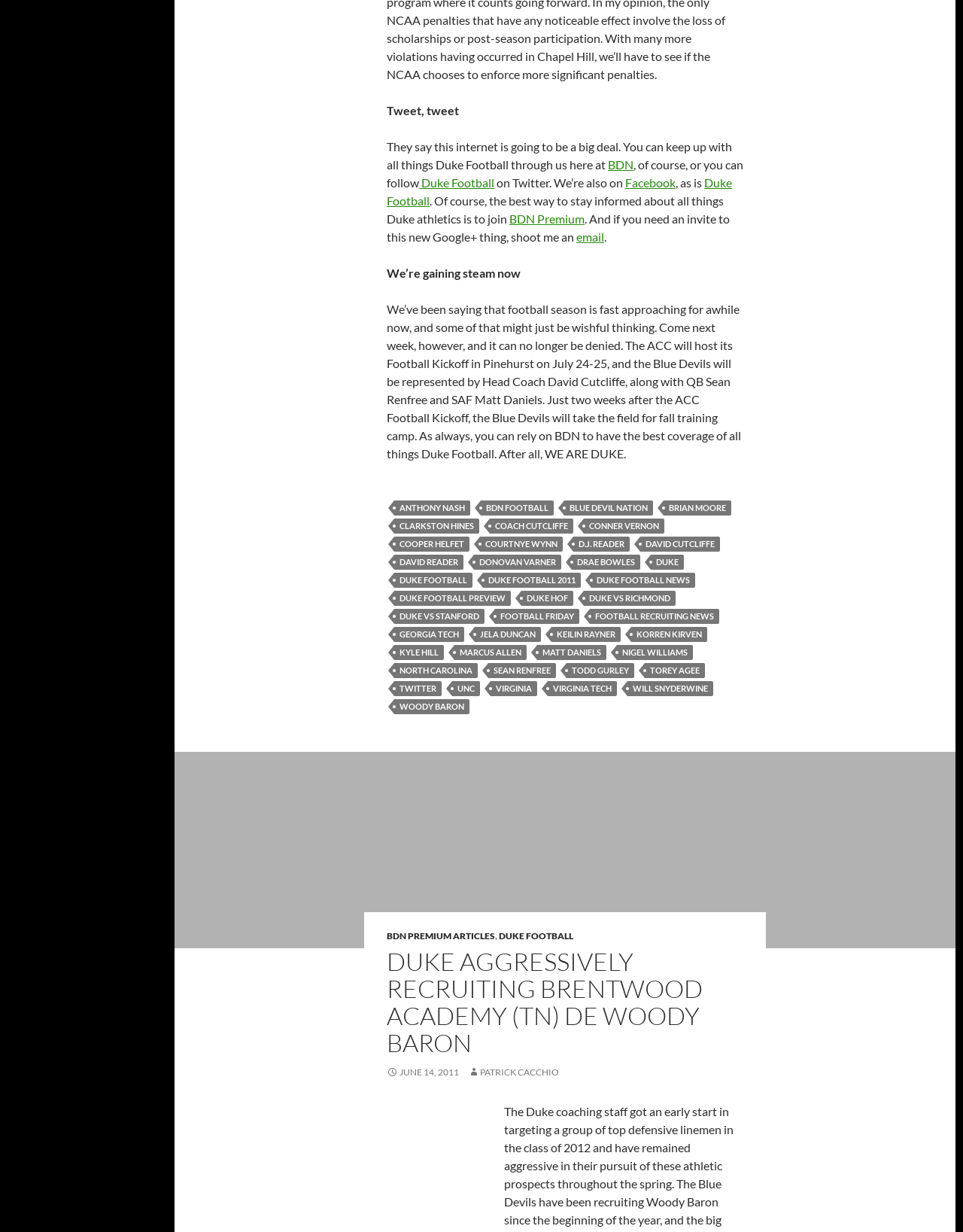What is the name of the quarterback?
Look at the image and respond with a one-word or short phrase answer.

Sean Renfree